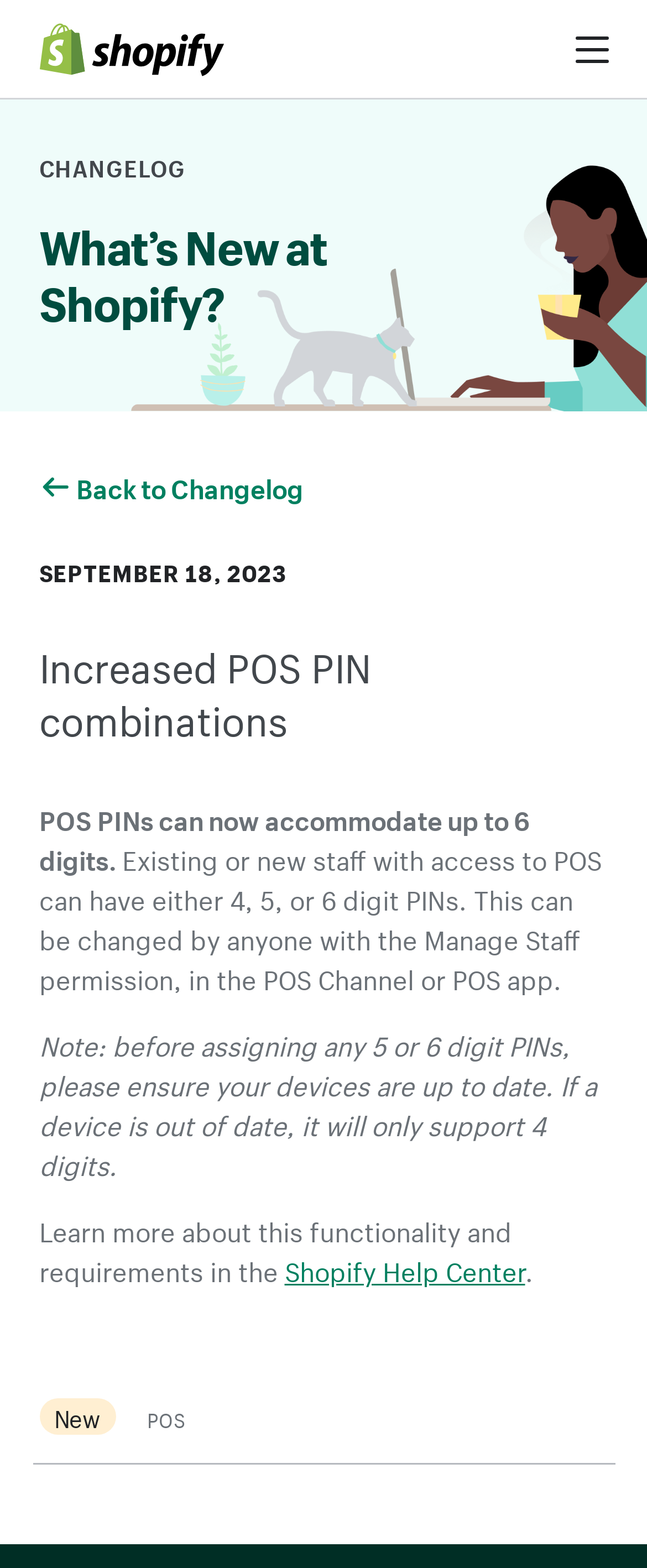Using the details from the image, please elaborate on the following question: What should be ensured before assigning 5 or 6 digit PINs?

The webpage states, 'Note: before assigning any 5 or 6 digit PINs, please ensure your devices are up to date. If a device is out of date, it will only support 4 digits.' This indicates that devices should be ensured to be up to date before assigning 5 or 6 digit PINs.